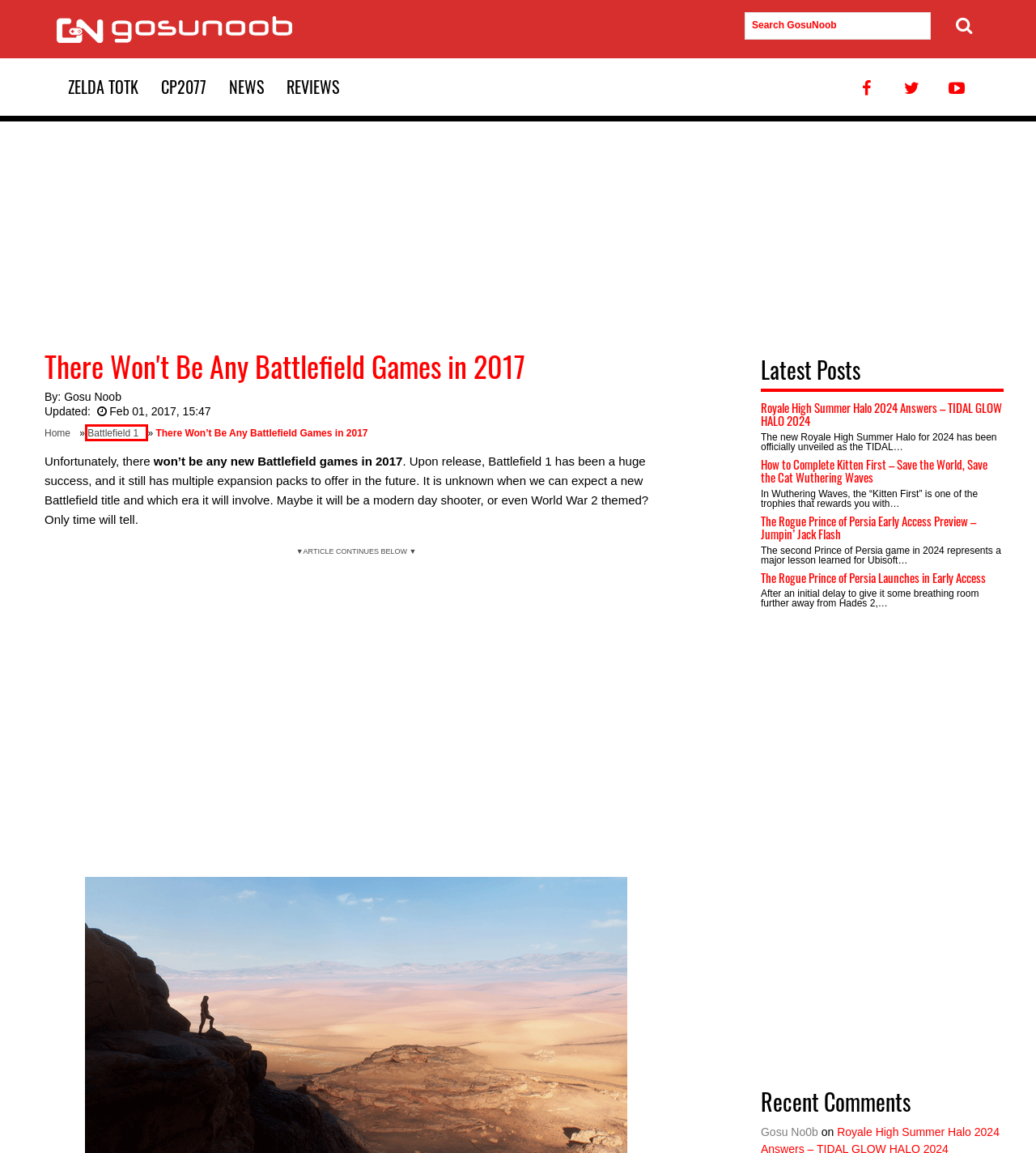View the screenshot of the webpage containing a red bounding box around a UI element. Select the most fitting webpage description for the new page shown after the element in the red bounding box is clicked. Here are the candidates:
A. PRIVACY NOTICE - Gosunoob.com
B. Contact Us - GosuNoob.com Video Game News & Guides
C. Battlefield 1 Archives - GosuNoob.com Video Game News & Guides
D. Reviews Archives - GosuNoob.com Video Game News & Guides
E. Zelda Tears of the Kingdom Archives - GosuNoob.com Video Game News & Guides
F. The Rogue Prince of Persia Early Access Preview - Jumpin' Jack
G. PlayStation Plus Free Games: January 2017 List
H. Gosu No0b, Author at GosuNoob.com Video Game News & Guides

C